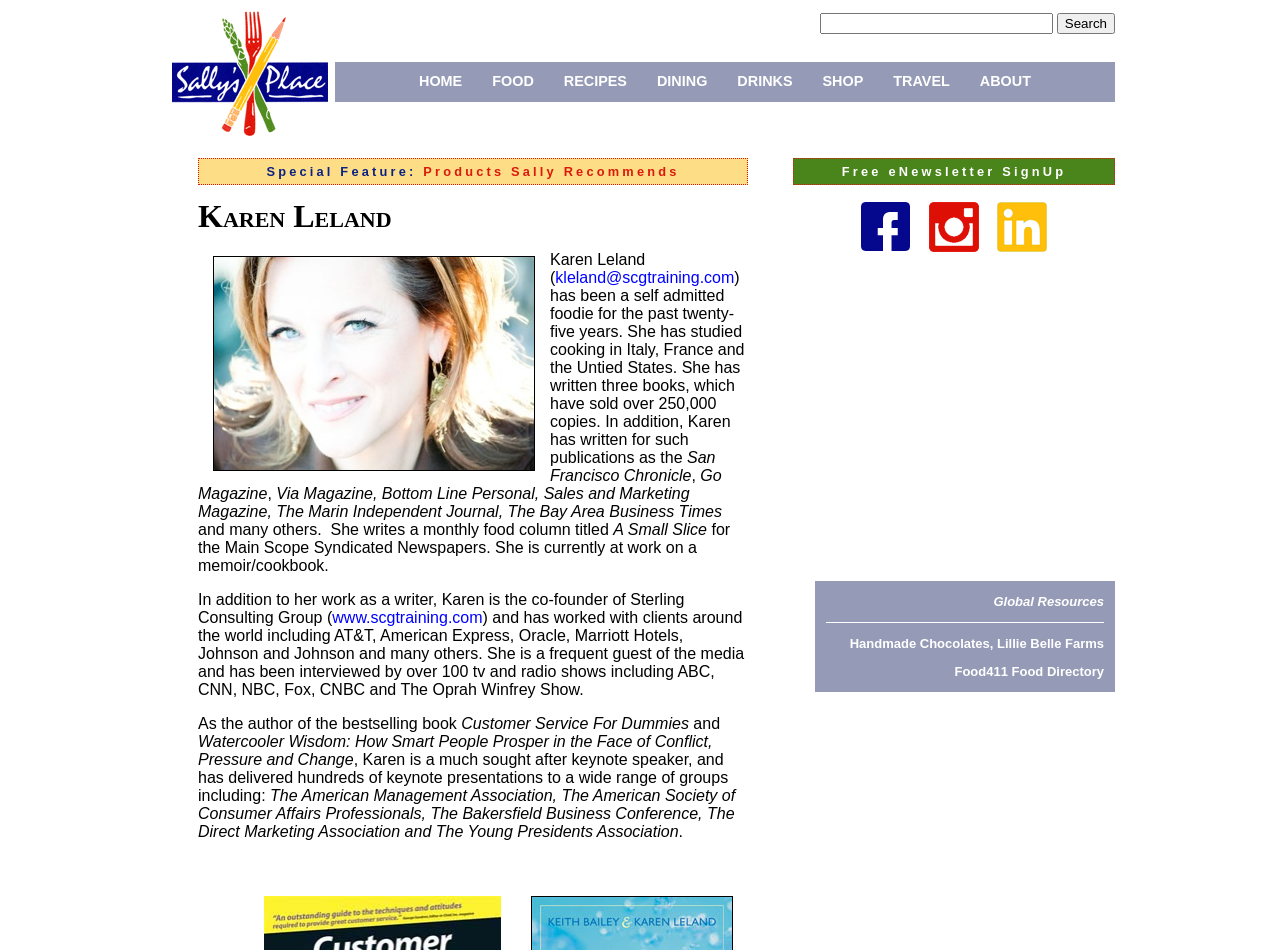Please pinpoint the bounding box coordinates for the region I should click to adhere to this instruction: "Follow Sally Bernstein on Instagram".

[0.725, 0.252, 0.766, 0.27]